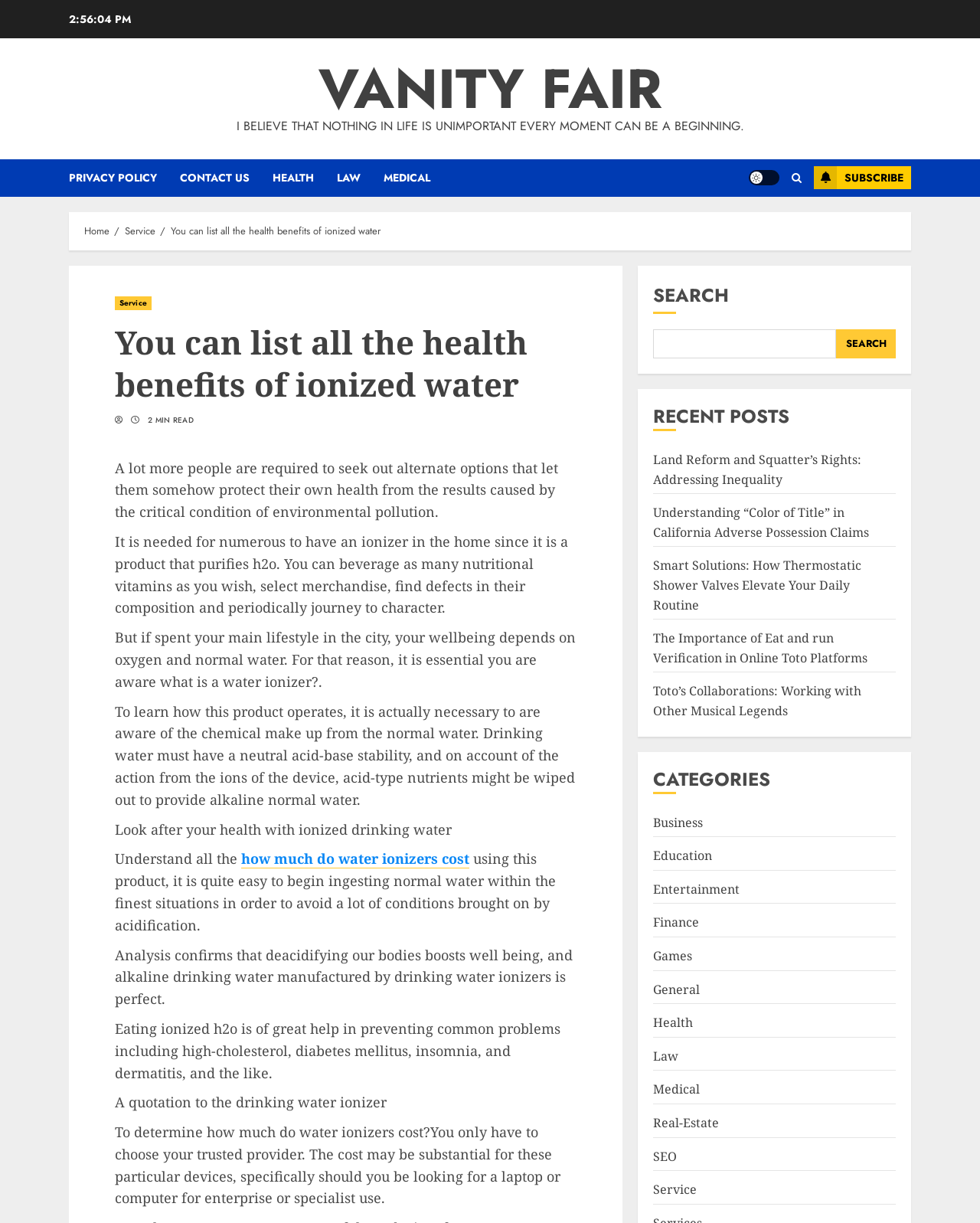Produce a meticulous description of the webpage.

This webpage is an article from VANITY FAIR, titled "You can list all the health benefits of ionized water". At the top, there is a quote "I BELIEVE THAT NOTHING IN LIFE IS UNIMPORTANT EVERY MOMENT CAN BE A BEGINNING." Below the quote, there are several links to other pages, including "PRIVACY POLICY", "CONTACT US", "HEALTH", "LAW", and "MEDICAL". 

To the right of these links, there is a "Light/Dark Button" and a search icon. Next to the search icon, there is a "SUBSCRIBE" button. 

Below these elements, there is a navigation bar with breadcrumbs, showing the current page's location in the website's hierarchy. The navigation bar includes links to "Home", "Service", and the current page.

The main content of the article is divided into several sections. The first section has a heading "You can list all the health benefits of ionized water" and a subheading "2 MIN READ". The article then discusses the importance of ionized water for health, citing the need to protect oneself from environmental pollution. 

The article continues with several paragraphs of text, explaining how ionized water can help prevent various health problems, such as high cholesterol, diabetes, and insomnia. There are also links to other related articles, including "how much do water ionizers cost".

To the right of the main content, there is a search bar with a "SEARCH" button. Below the search bar, there are headings for "RECENT POSTS" and "CATEGORIES", with links to various articles and categories, such as "Business", "Education", "Entertainment", and "Health".